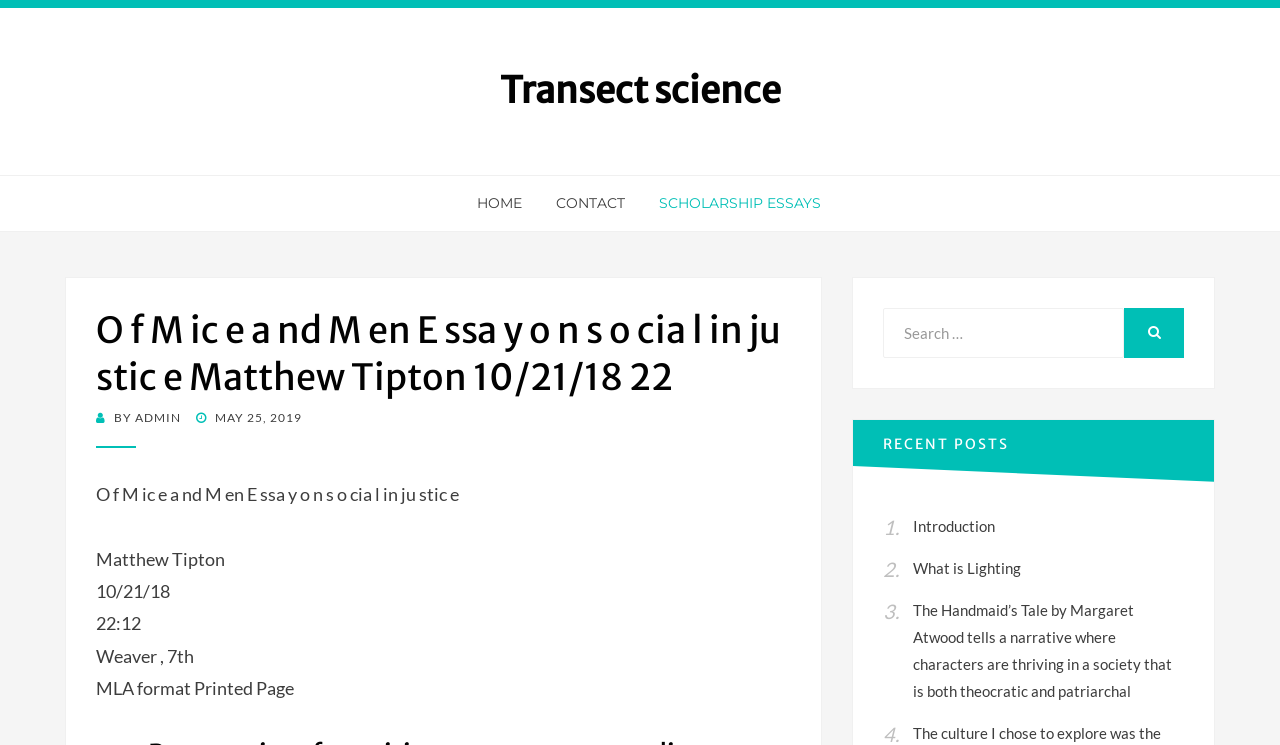Please find the bounding box coordinates of the clickable region needed to complete the following instruction: "read the essay on social injustice". The bounding box coordinates must consist of four float numbers between 0 and 1, i.e., [left, top, right, bottom].

[0.075, 0.413, 0.618, 0.539]